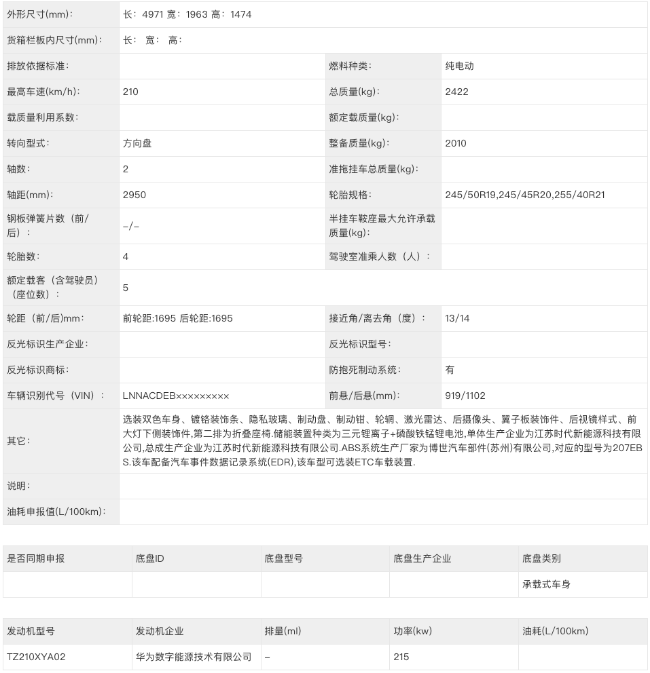What is the total mass of the electric vehicle?
Using the image as a reference, answer with just one word or a short phrase.

2422 kg